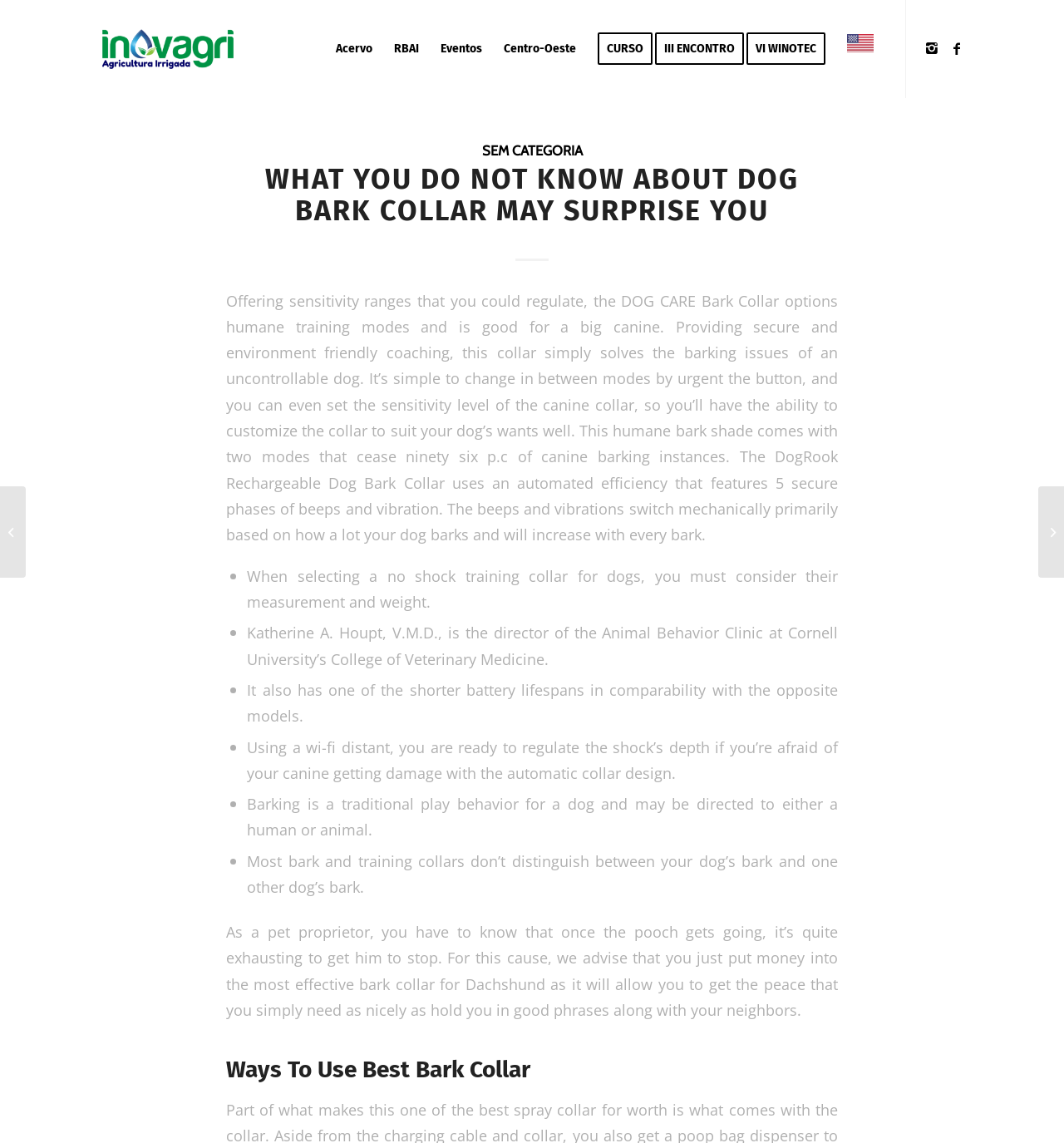Please determine the bounding box coordinates of the element's region to click for the following instruction: "Visit the Centro-Oeste page".

[0.463, 0.0, 0.552, 0.086]